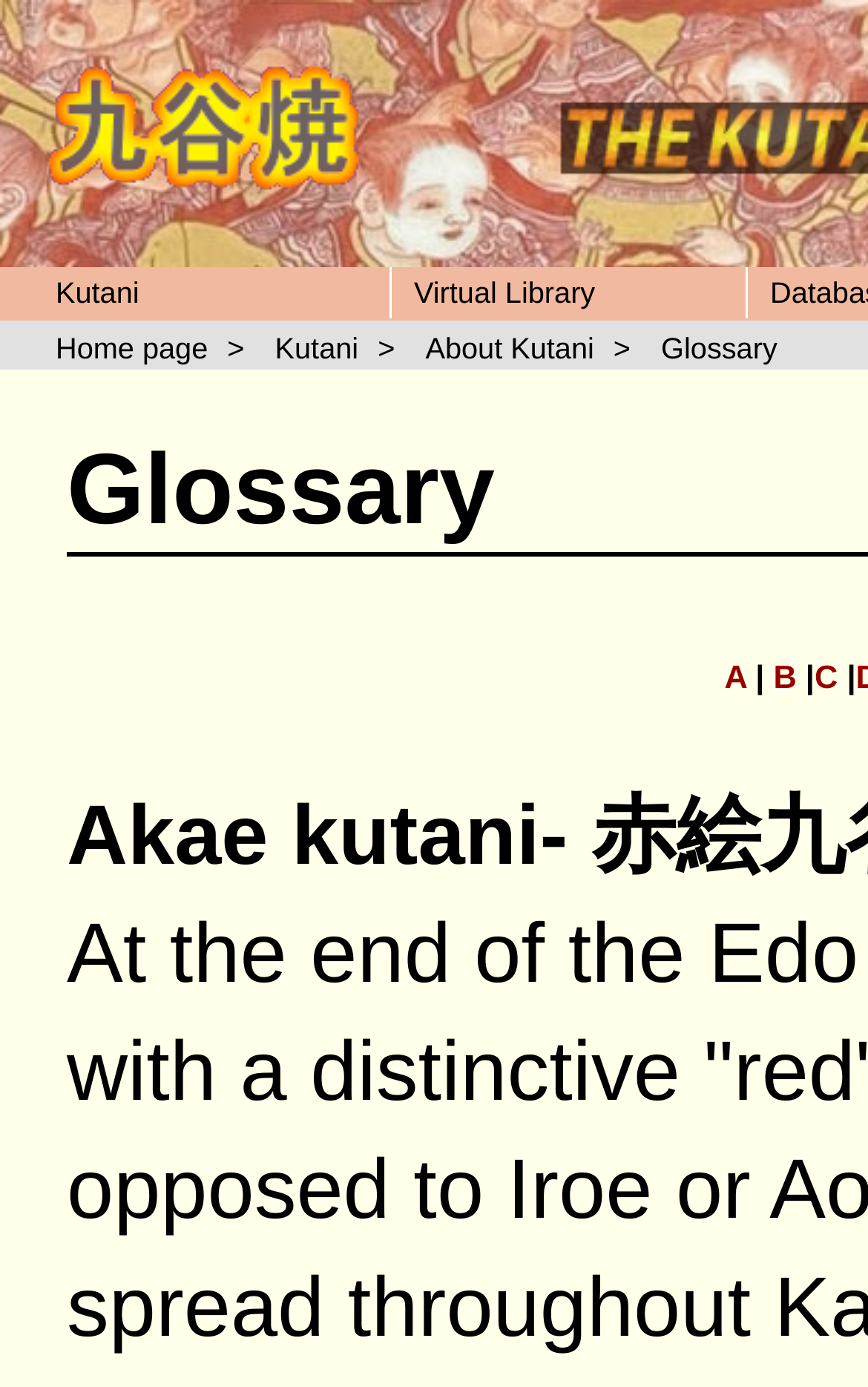Find the bounding box coordinates for the HTML element described in this sentence: "Home page". Provide the coordinates as four float numbers between 0 and 1, in the format [left, top, right, bottom].

[0.038, 0.239, 0.252, 0.263]